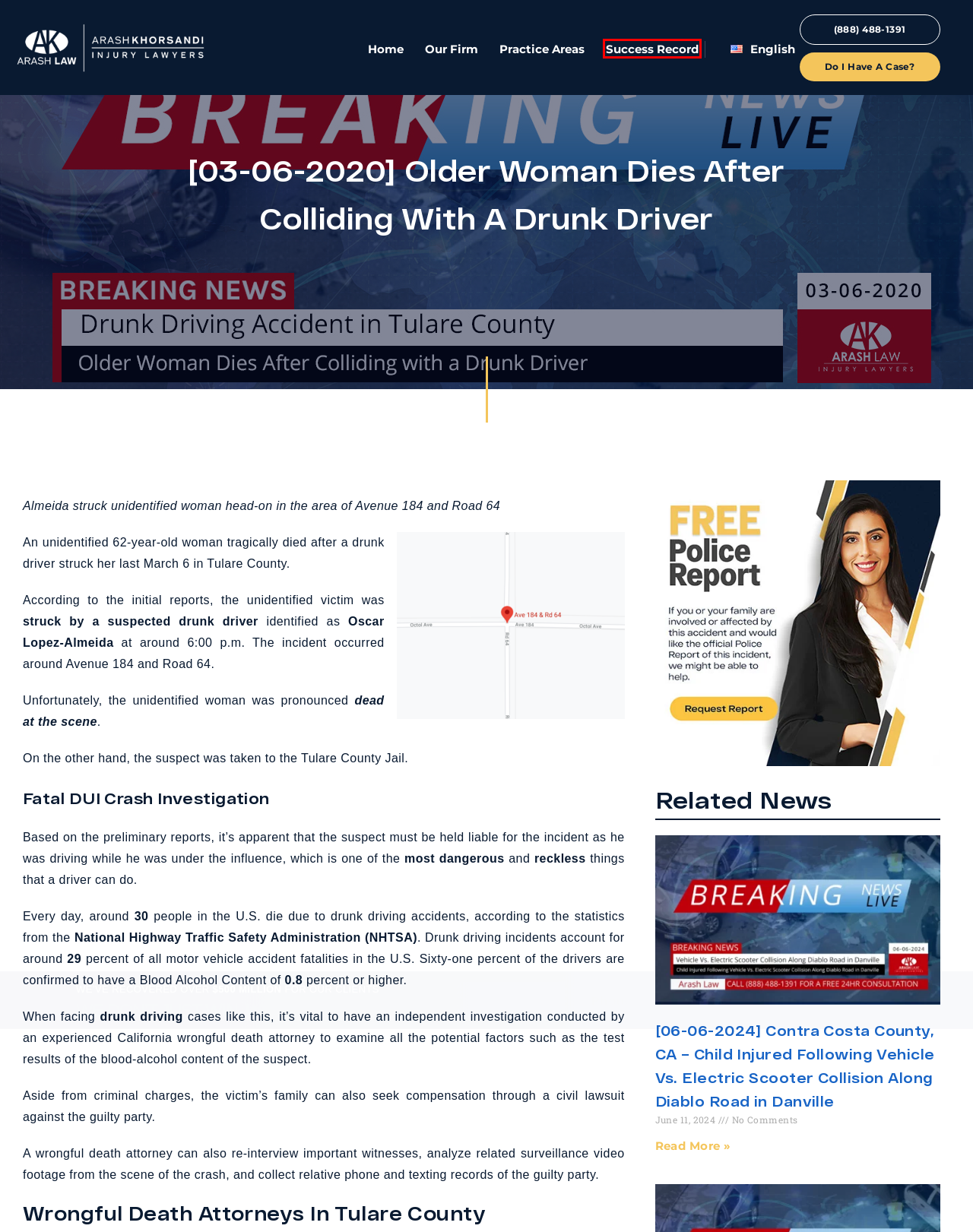You have a screenshot of a webpage with a red rectangle bounding box around a UI element. Choose the best description that matches the new page after clicking the element within the bounding box. The candidate descriptions are:
A. Practice Areas - Arash Law Injury Lawyers in California
B. Welcome to Arash Law - California's Best Injury Law Firm
C. California Drunk Driving Accident Victim Lawyers (888) 488-1391
D. Arash Law's Proven Record of Success - Arash Law
E. [06-06-2024] Vehicle Vs. Electric Scooter Collision in Danville
F. NHTSA | National Highway Traffic Safety Administration
G. Do I Have a Case? Our Injury Lawyers in California Can Tell You!
H. California's Top Accident Attorneys | Arash Law (888) 488-1391

D